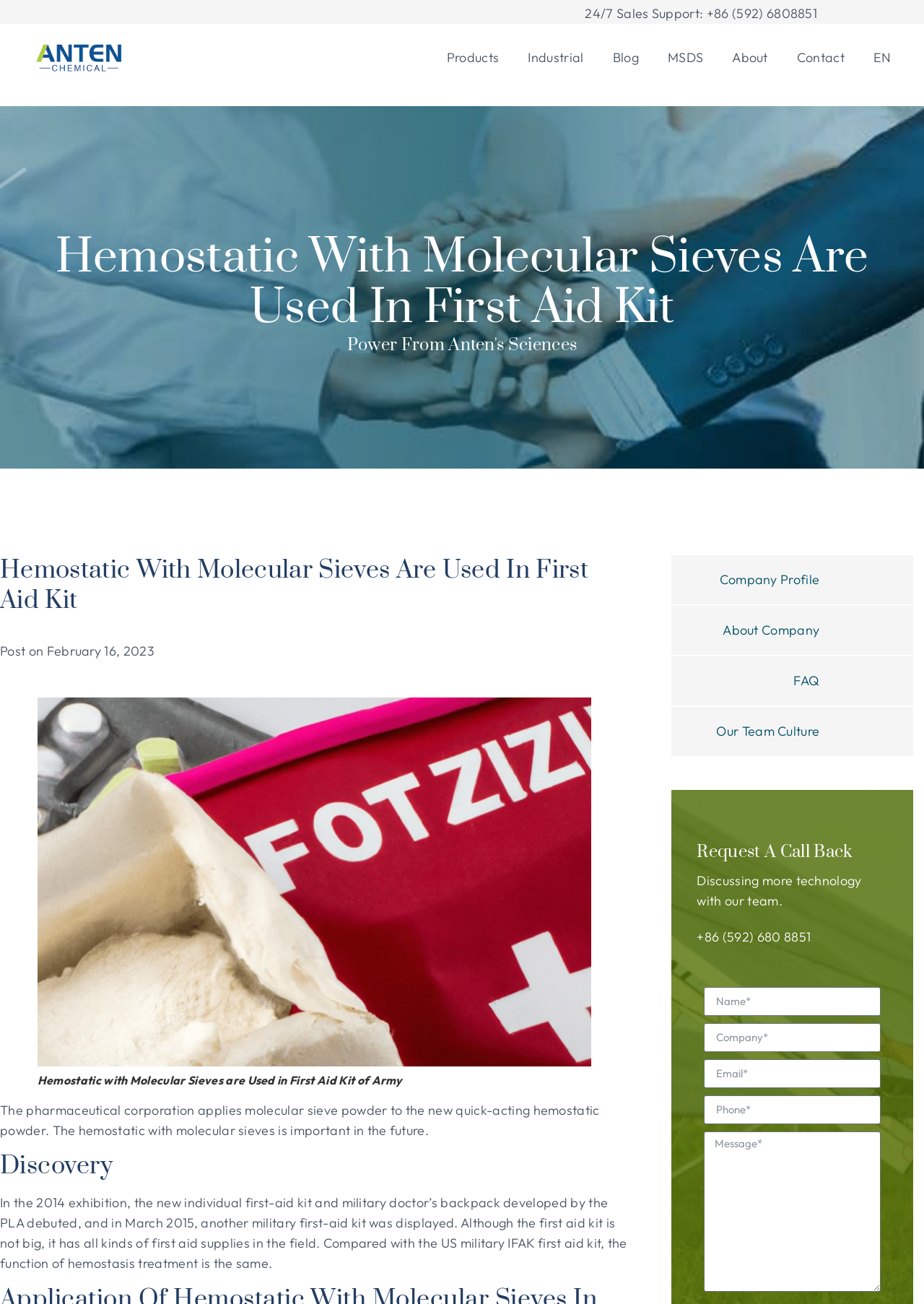Could you determine the bounding box coordinates of the clickable element to complete the instruction: "Contact sales support"? Provide the coordinates as four float numbers between 0 and 1, i.e., [left, top, right, bottom].

[0.633, 0.004, 0.884, 0.017]